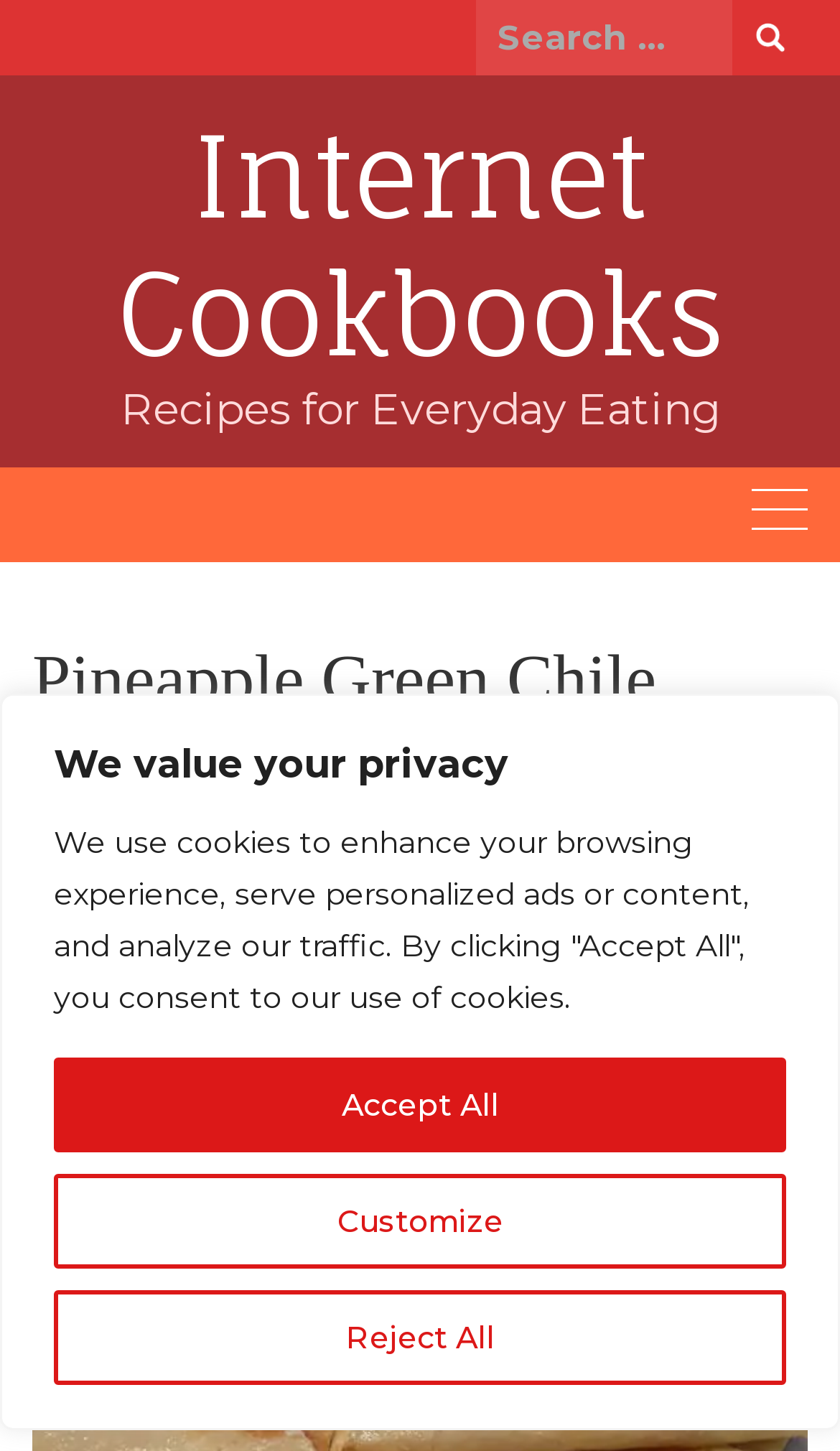What is the name of the recipe?
Look at the image and provide a detailed response to the question.

The name of the recipe can be found in the heading element on the webpage, which is 'Pineapple Green Chile Quesadillas'.